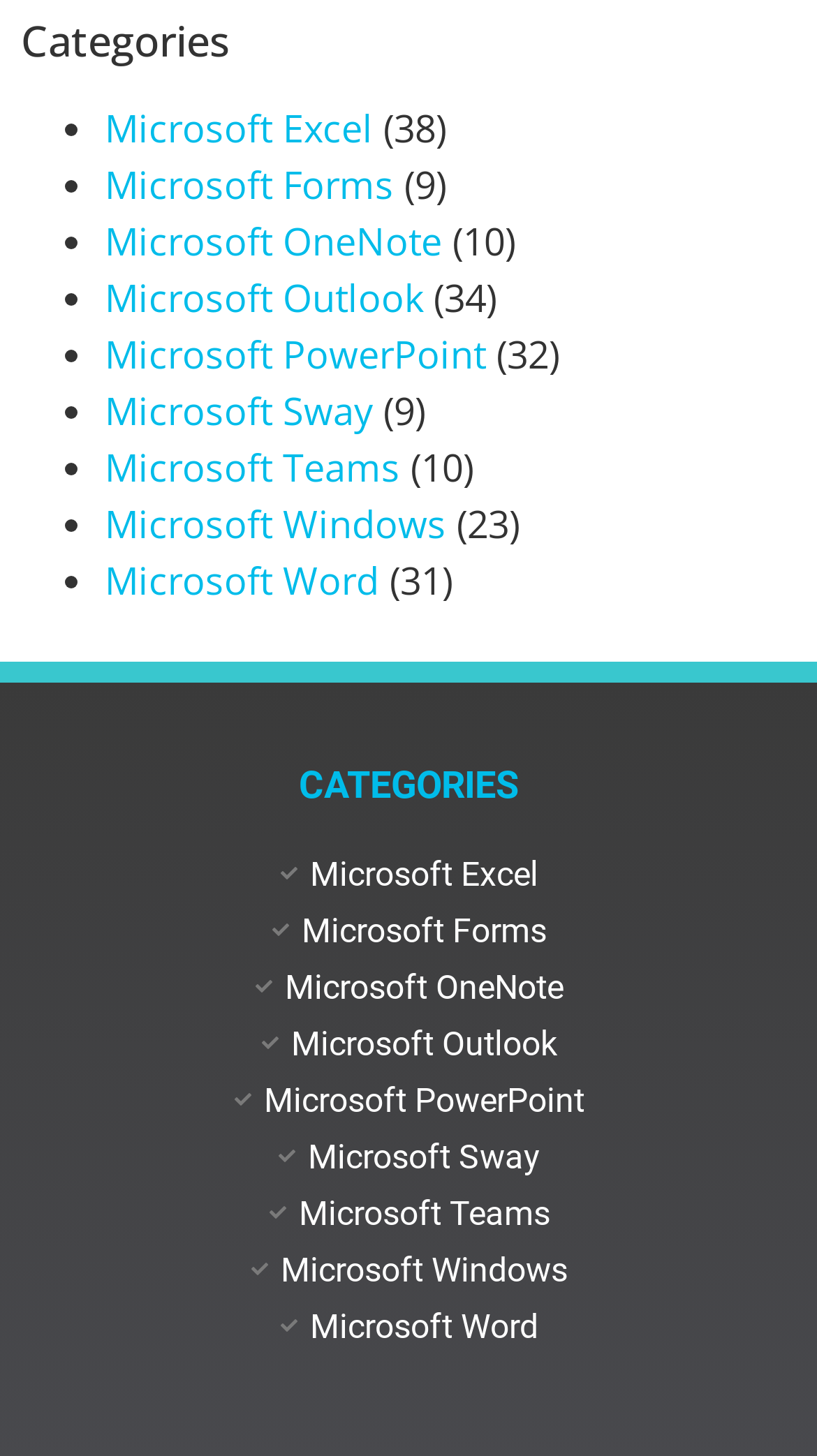Please find the bounding box coordinates of the element's region to be clicked to carry out this instruction: "Click on Microsoft Excel".

[0.128, 0.07, 0.456, 0.105]